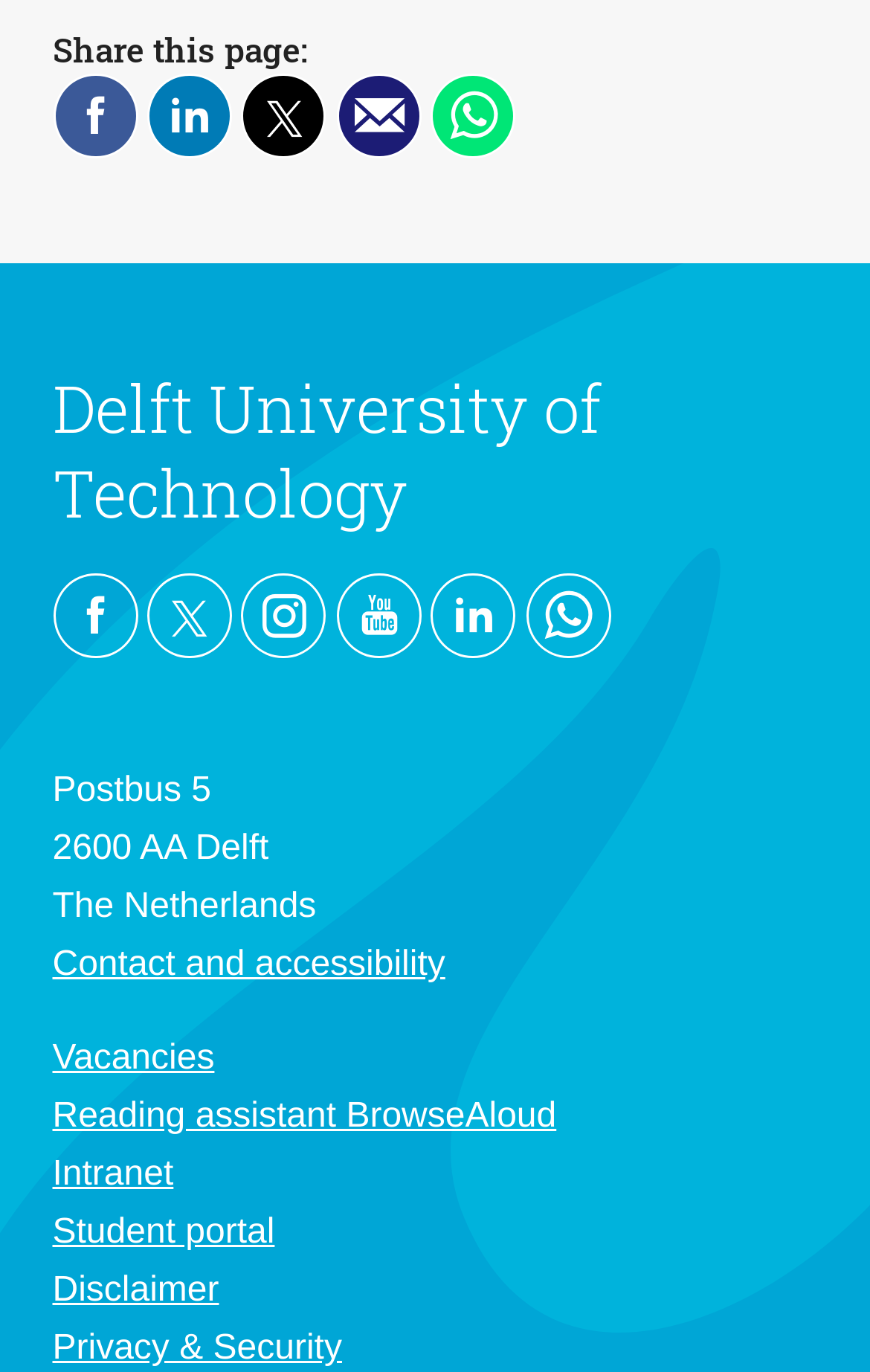Provide a one-word or short-phrase answer to the question:
How many links are available in the footer section?

7